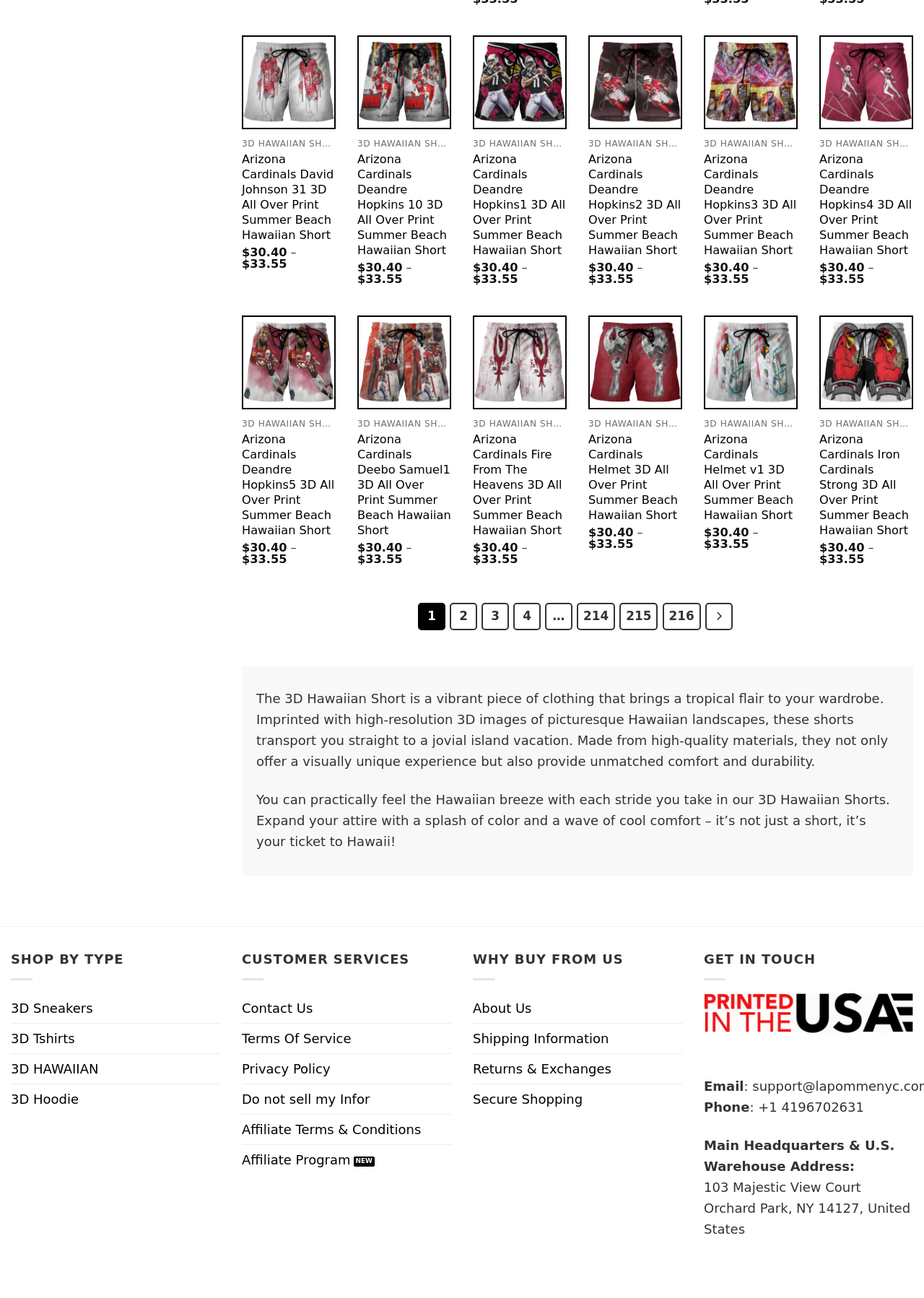Identify the bounding box for the UI element described as: "Do not sell my Infor". Ensure the coordinates are four float numbers between 0 and 1, formatted as [left, top, right, bottom].

[0.262, 0.835, 0.4, 0.858]